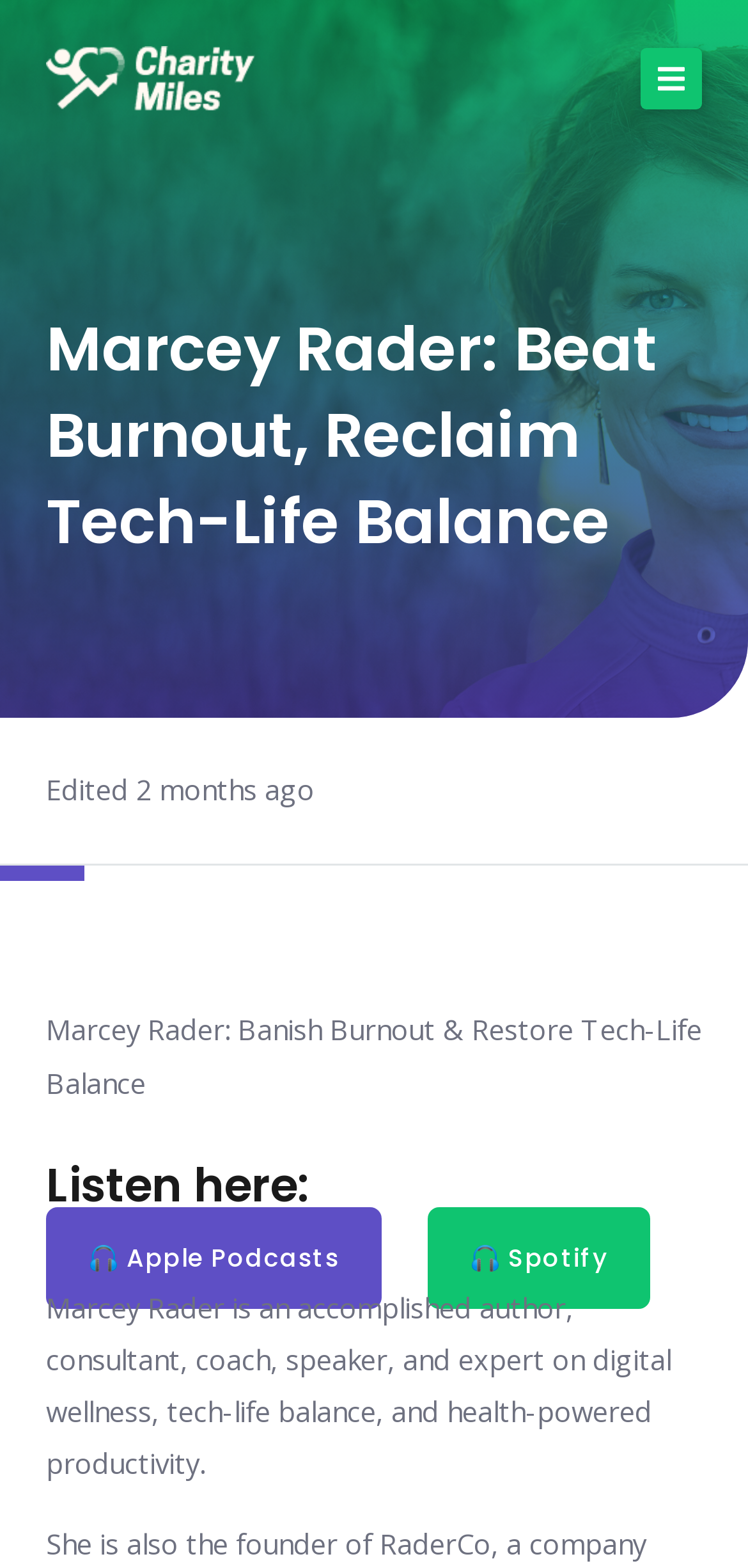Identify the main title of the webpage and generate its text content.

Marcey Rader: Beat Burnout, Reclaim Tech-Life Balance